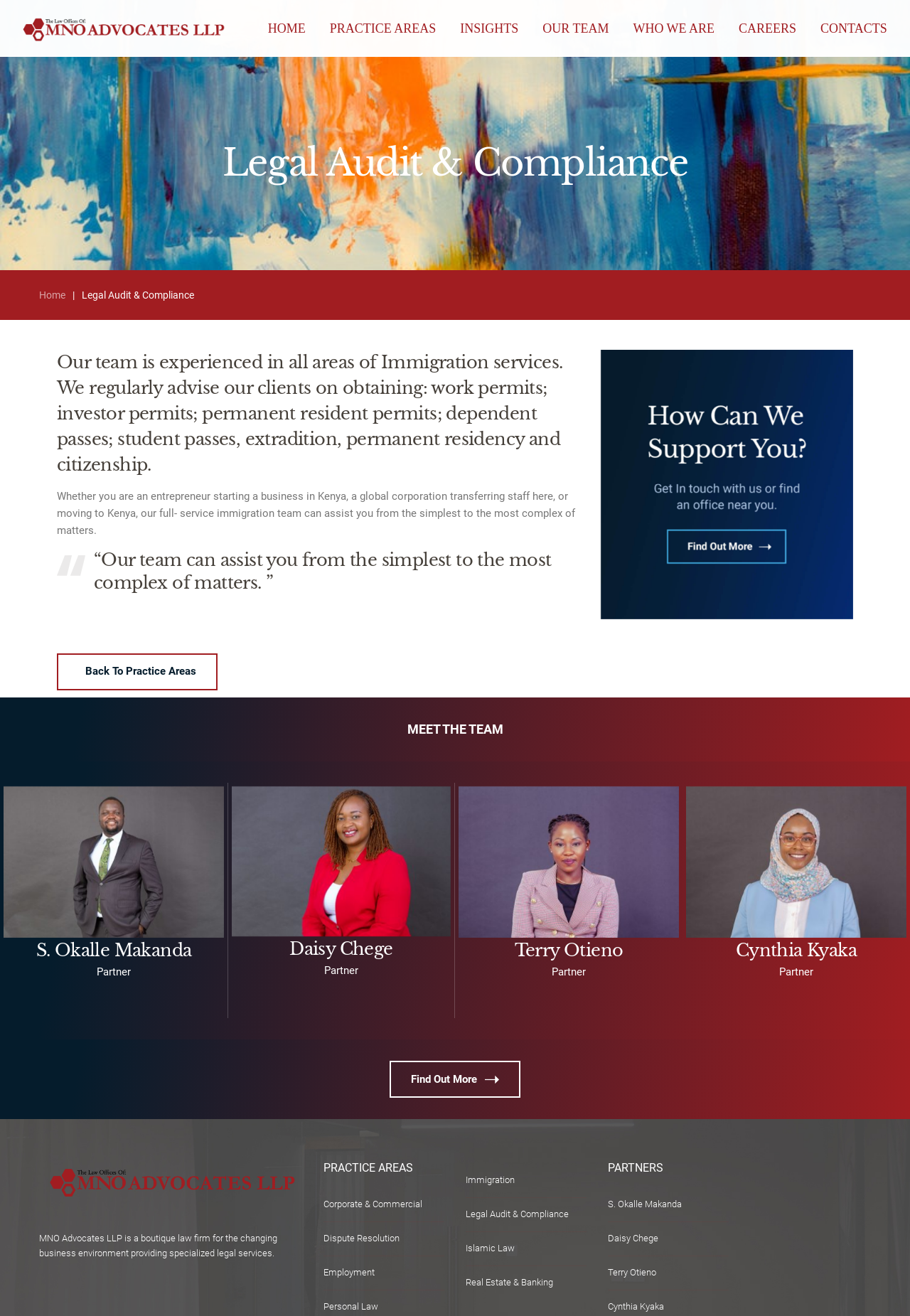Who are the partners of the law firm?
Based on the image, answer the question in a detailed manner.

I found the answer by looking at the 'MEET THE TEAM' section, where it lists the partners of the law firm with their names and photos.